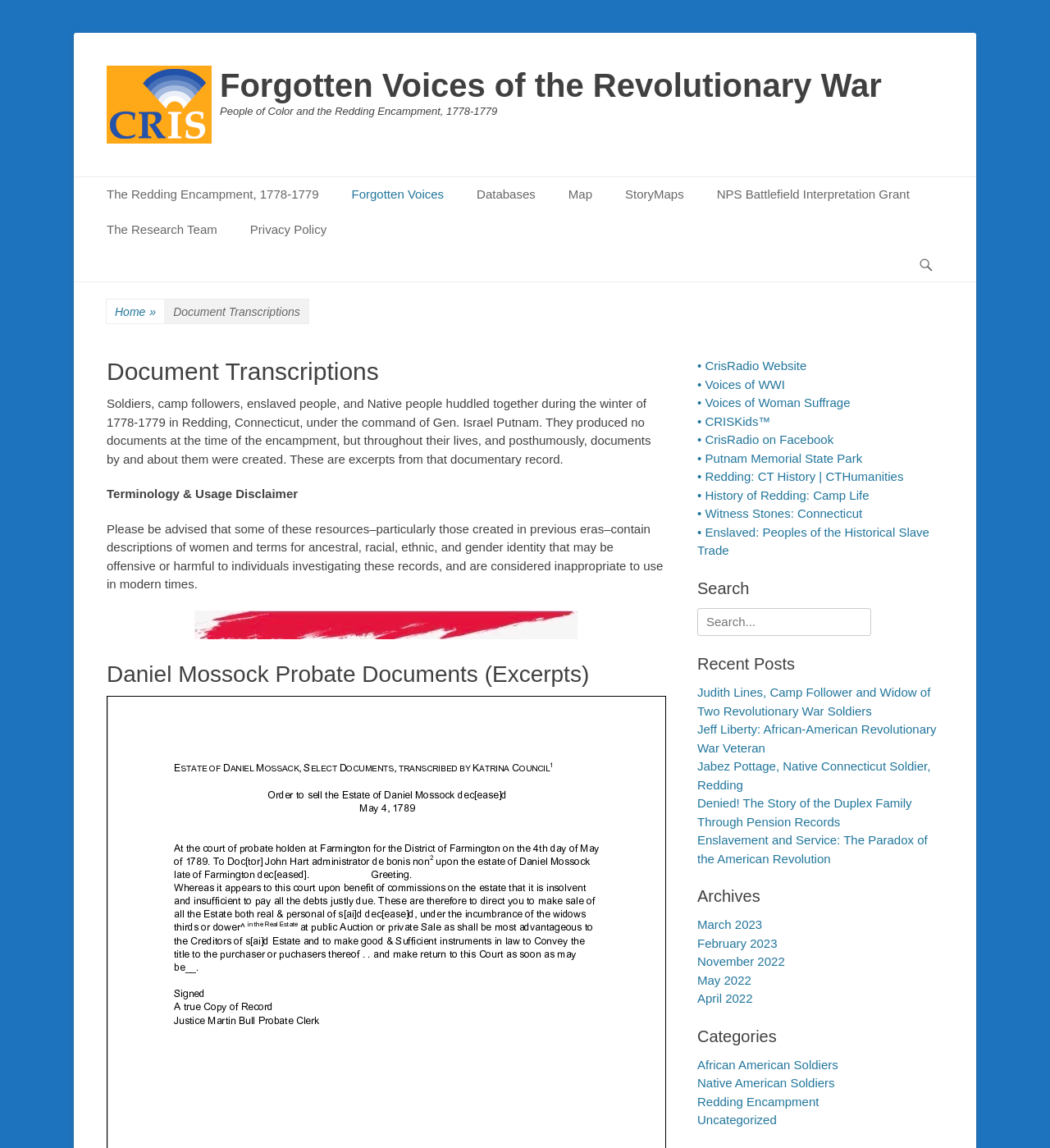Pinpoint the bounding box coordinates of the element you need to click to execute the following instruction: "Search for a term". The bounding box should be represented by four float numbers between 0 and 1, in the format [left, top, right, bottom].

[0.664, 0.529, 0.898, 0.554]